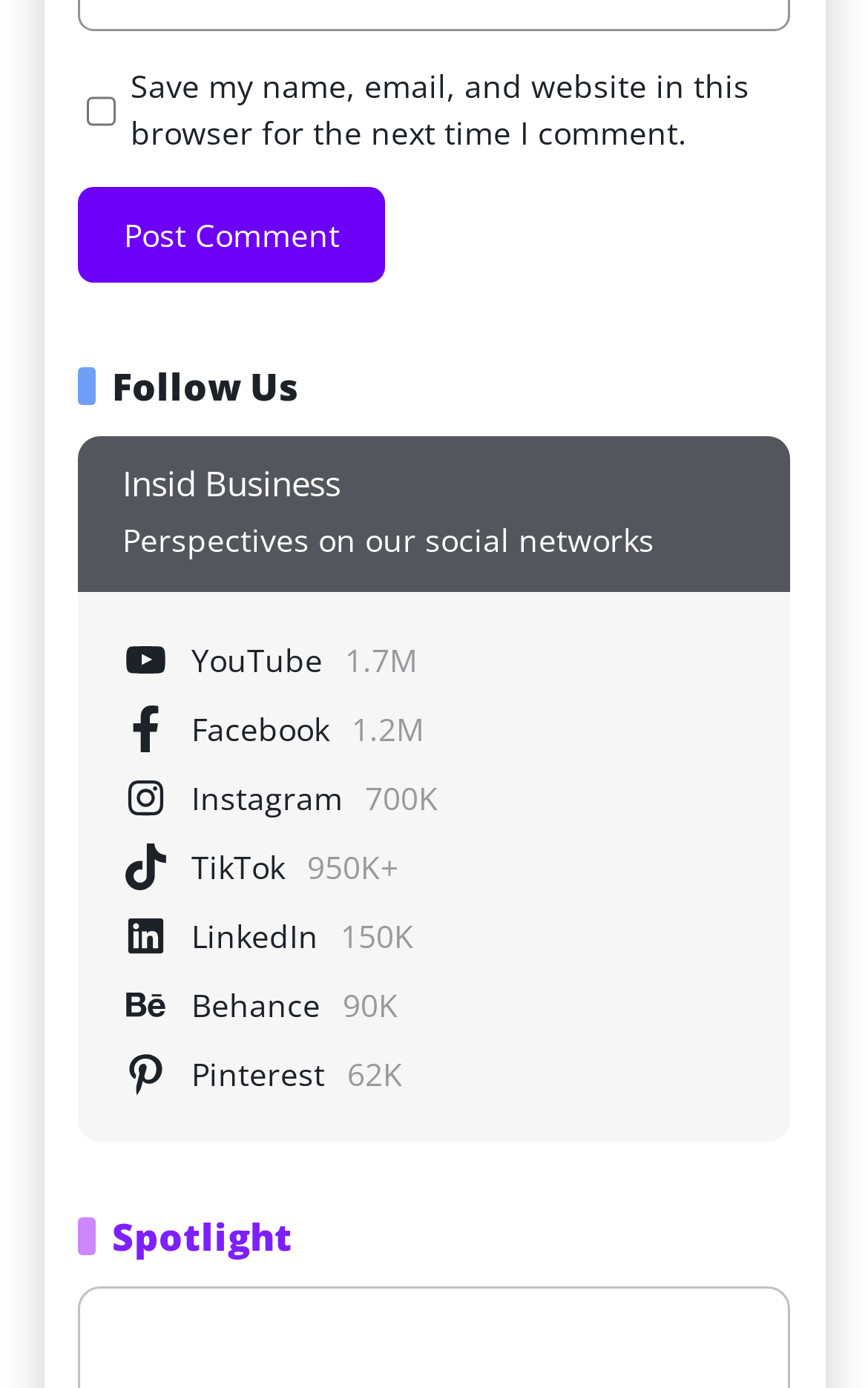What is the name of the button below the comment section?
Using the image as a reference, give a one-word or short phrase answer.

Post Comment